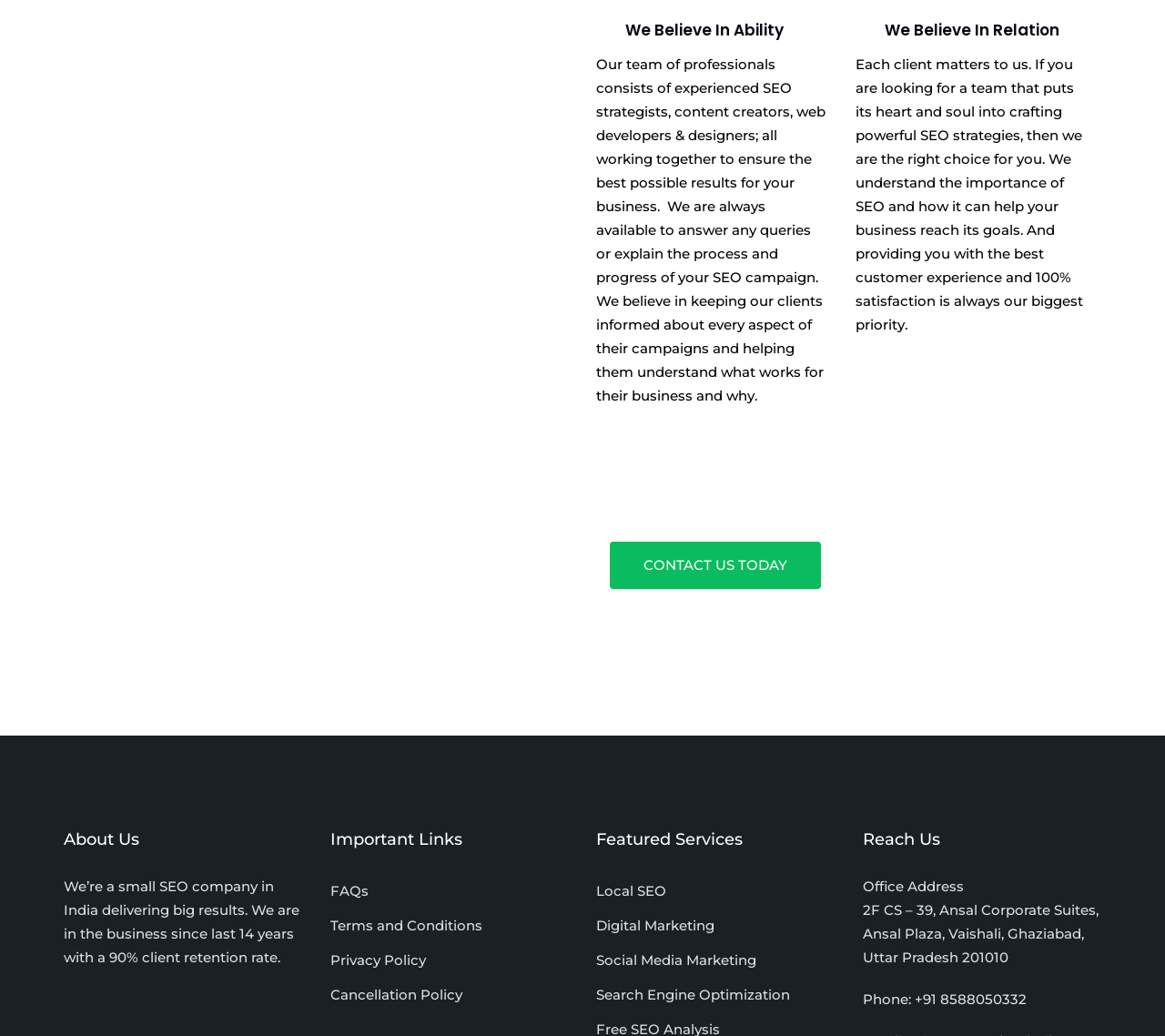Please provide the bounding box coordinate of the region that matches the element description: FAQs. Coordinates should be in the format (top-left x, top-left y, bottom-right x, bottom-right y) and all values should be between 0 and 1.

[0.283, 0.851, 0.316, 0.868]